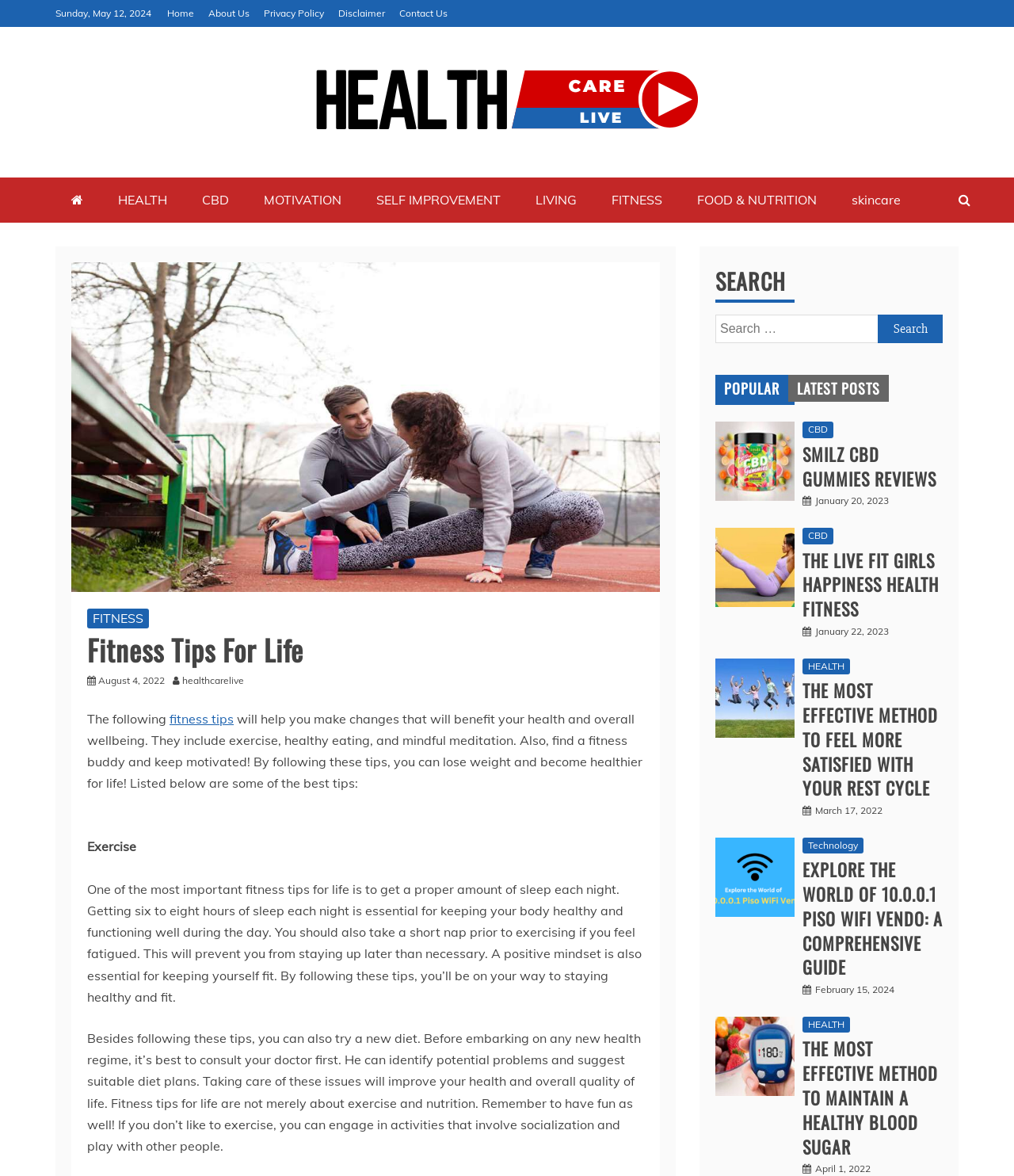Using the information shown in the image, answer the question with as much detail as possible: How many links are there in the header section?

I found the header section on the webpage and counted the number of links. There are six links: 'Home', 'About Us', 'Privacy Policy', 'Disclaimer', 'Contact Us', and 'Health Care Live'.